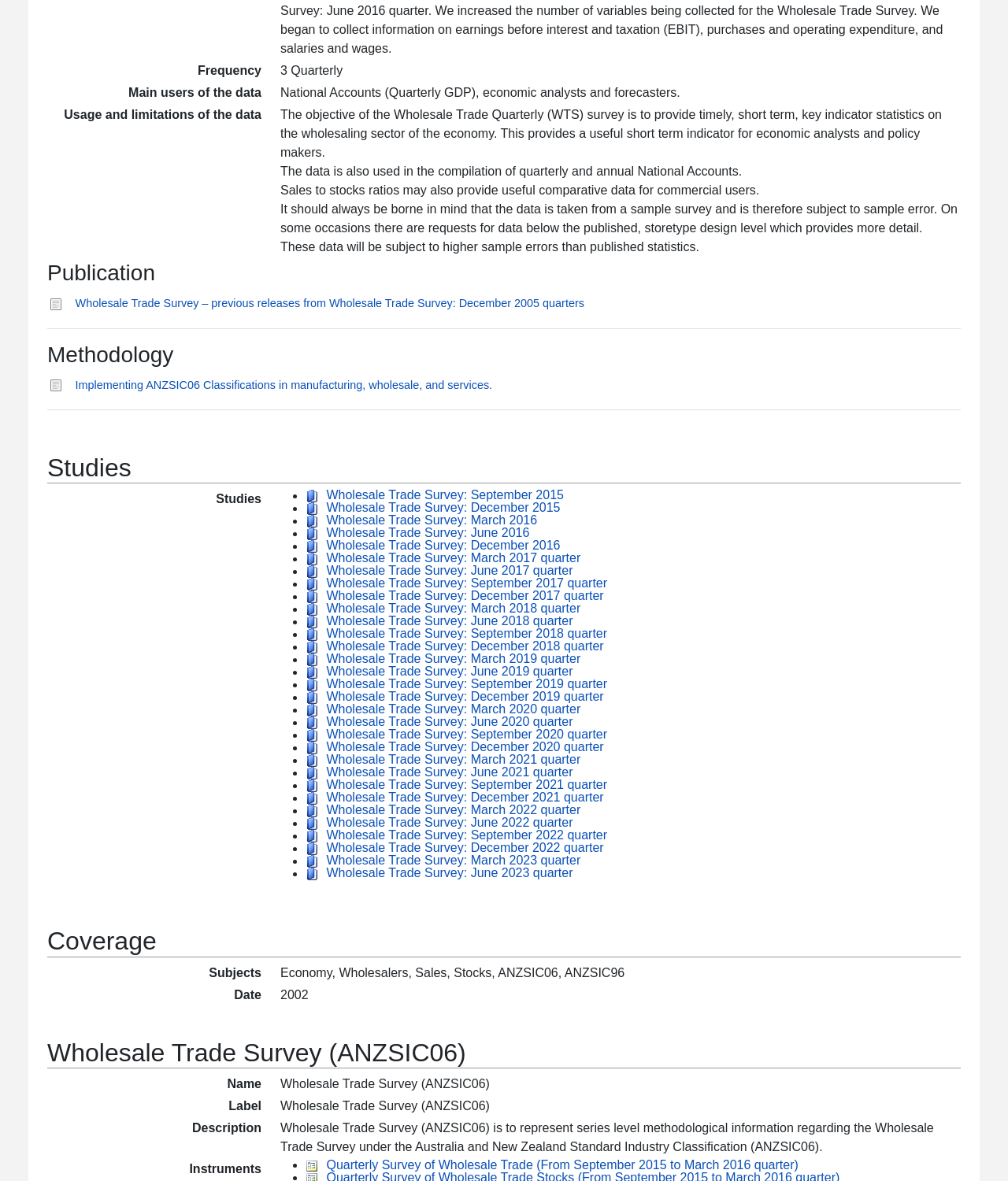Please answer the following question using a single word or phrase: 
What is the data used for in National Accounts?

Compilation of quarterly and annual National Accounts